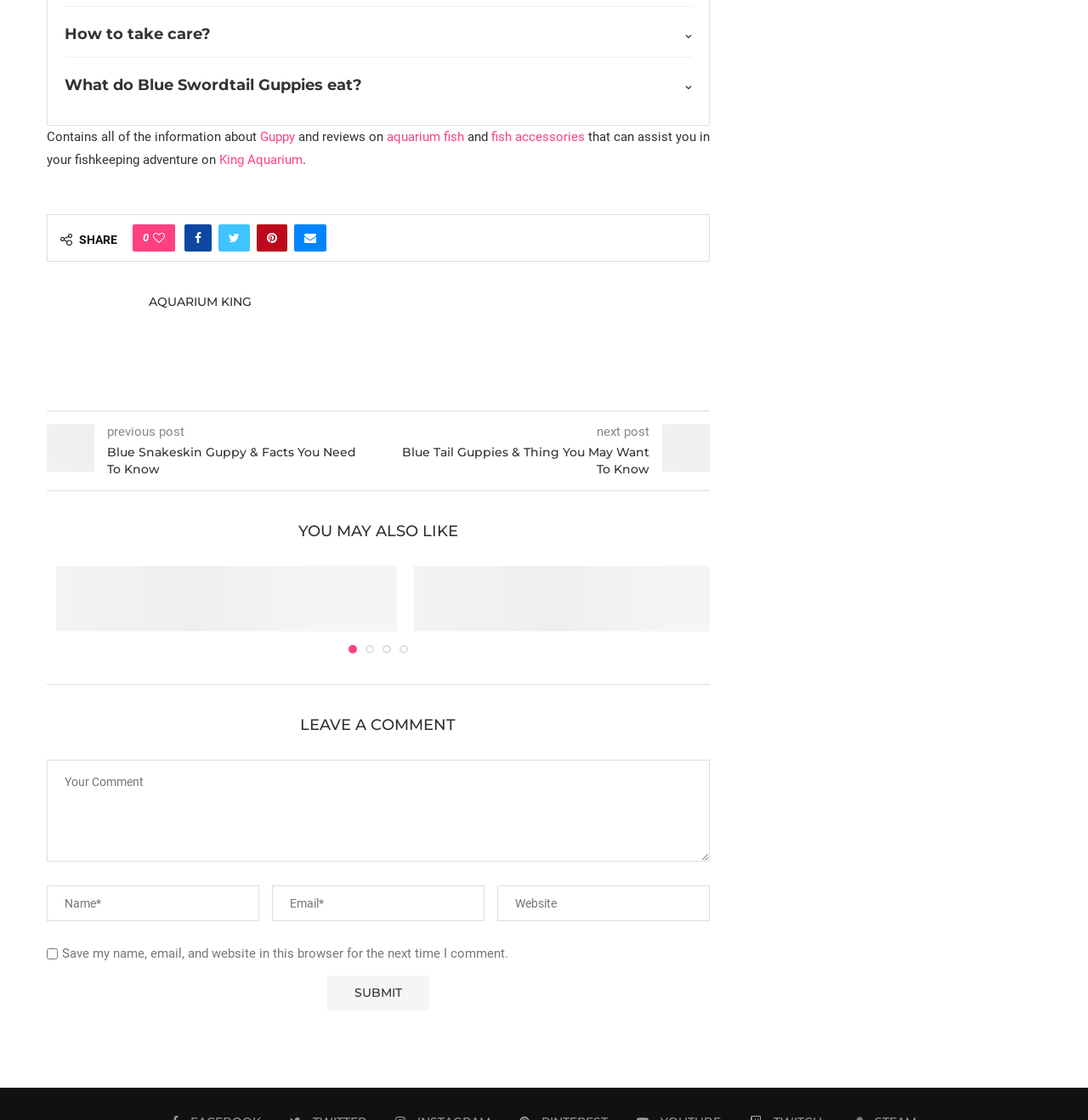Find the bounding box coordinates of the element you need to click on to perform this action: 'Read the previous post about Blue Snakeskin Guppy'. The coordinates should be represented by four float values between 0 and 1, in the format [left, top, right, bottom].

[0.043, 0.397, 0.348, 0.427]